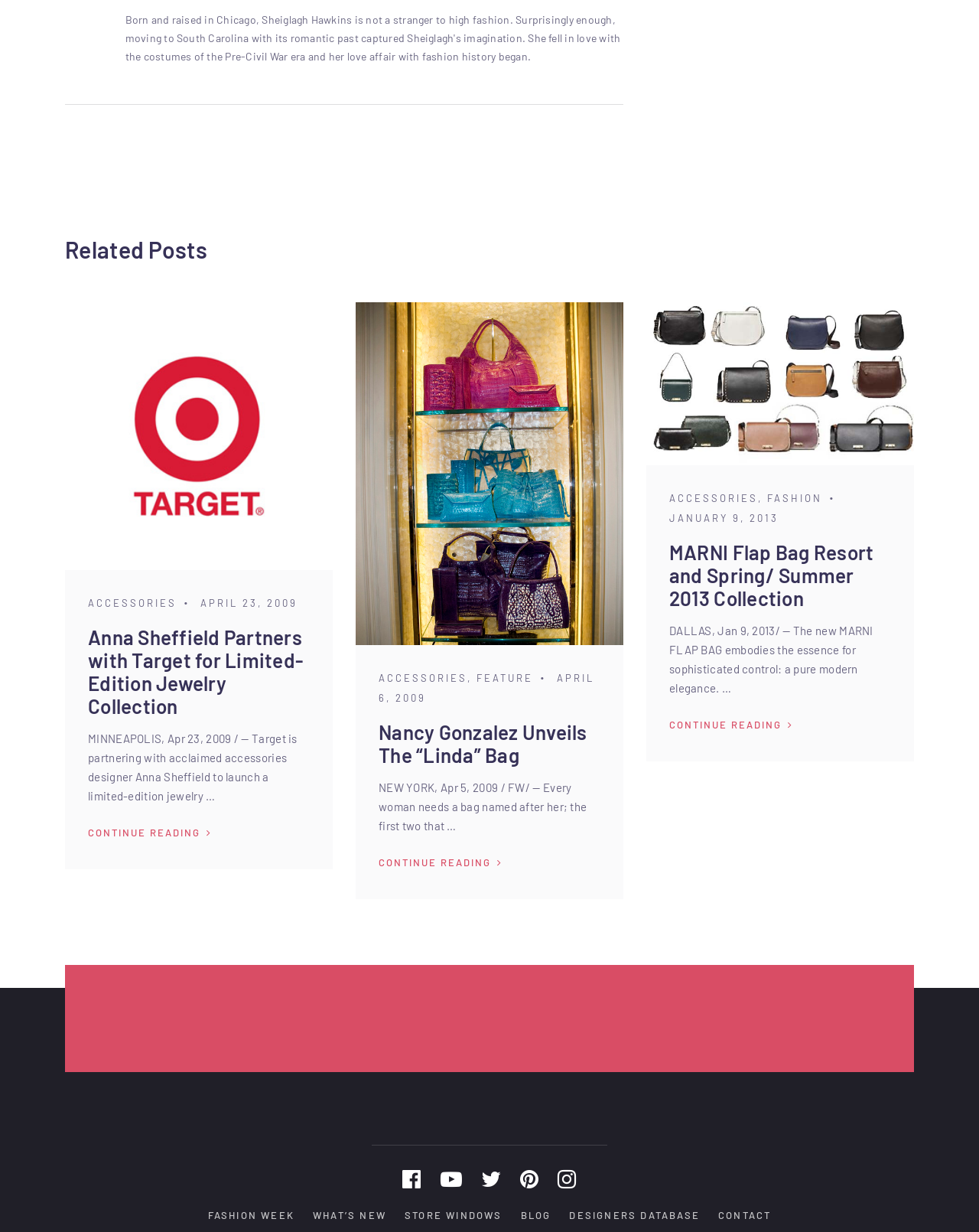Specify the bounding box coordinates of the element's region that should be clicked to achieve the following instruction: "Explore MARNI's Flap Bag collection". The bounding box coordinates consist of four float numbers between 0 and 1, in the format [left, top, right, bottom].

[0.66, 0.245, 0.934, 0.378]